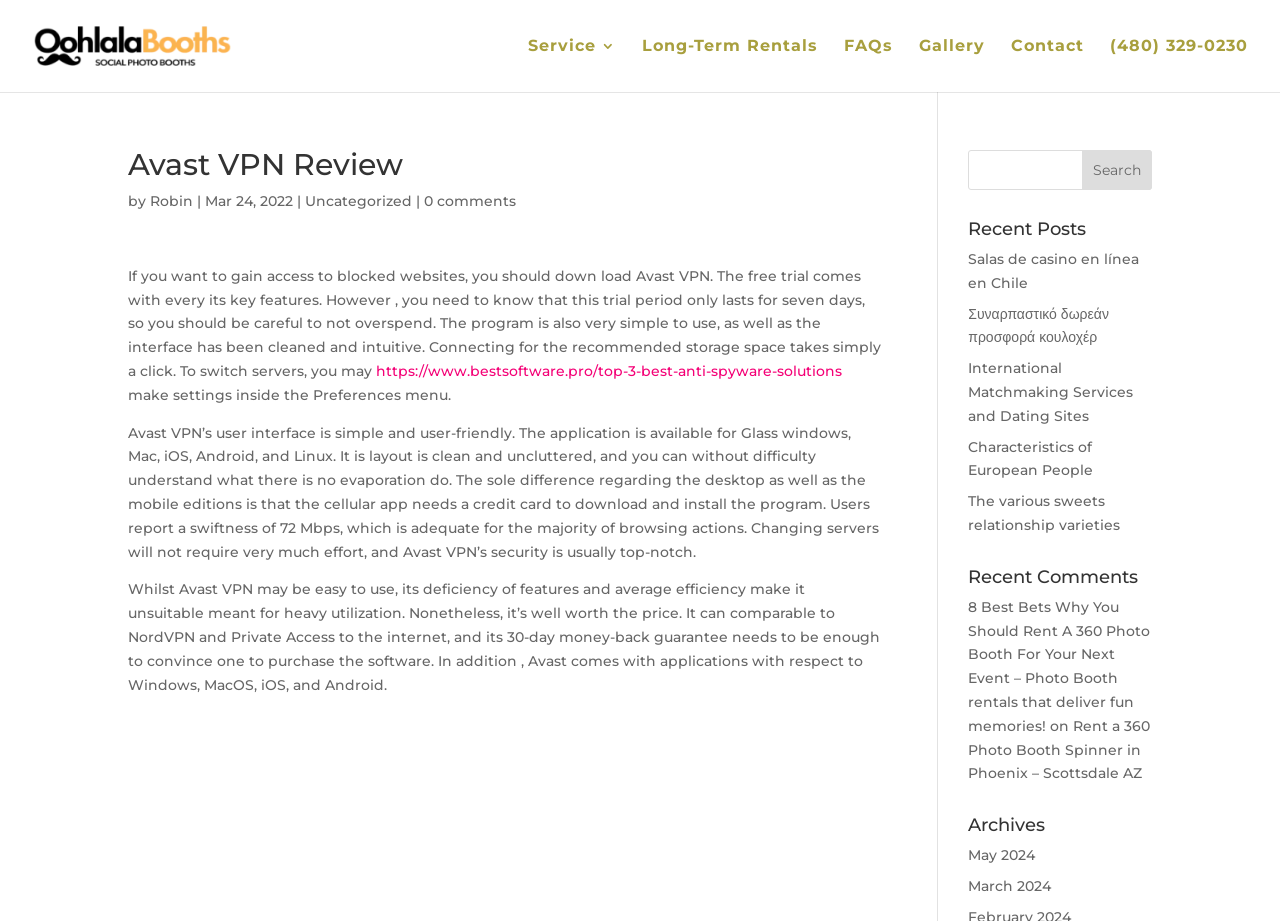What is the name of the VPN being reviewed?
Refer to the image and give a detailed response to the question.

The article is reviewing Avast VPN, which is mentioned in the heading 'Avast VPN Review' and throughout the text.